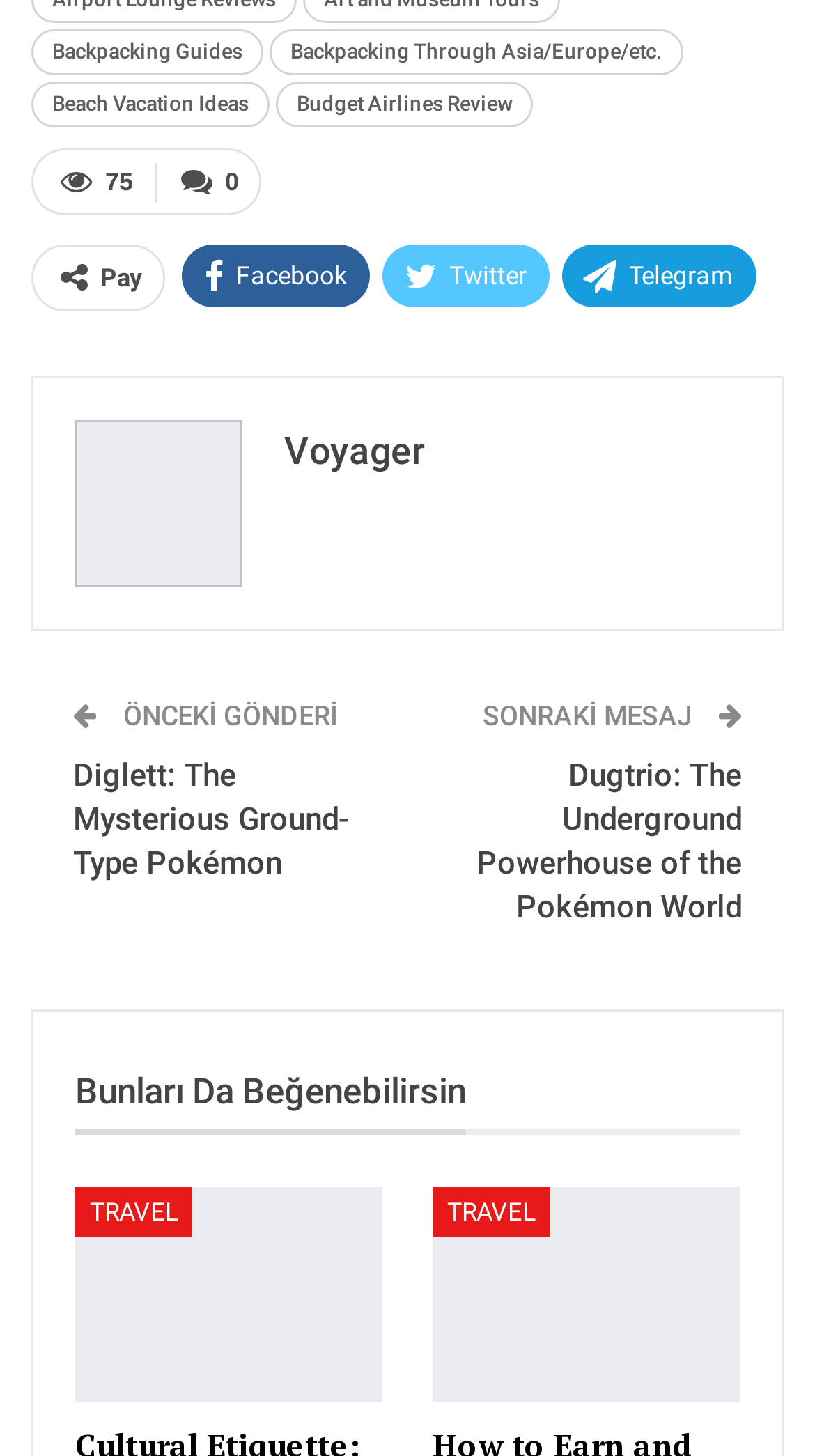Please find the bounding box coordinates of the element that needs to be clicked to perform the following instruction: "Visit the 'Oil & Gas Simulator' page". The bounding box coordinates should be four float numbers between 0 and 1, represented as [left, top, right, bottom].

None